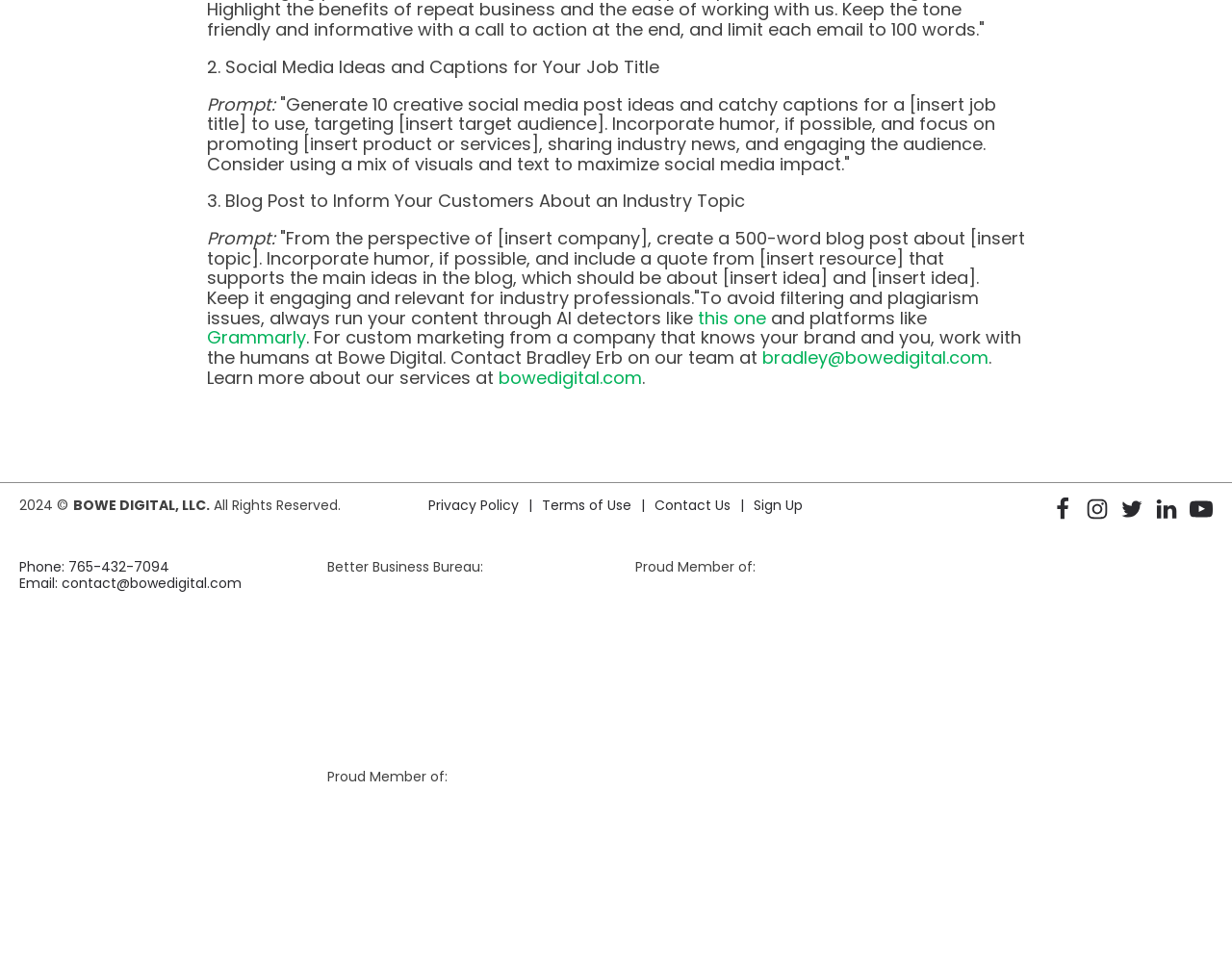Kindly respond to the following question with a single word or a brief phrase: 
What is the contact email address mentioned on the webpage?

contact@bowedigital.com